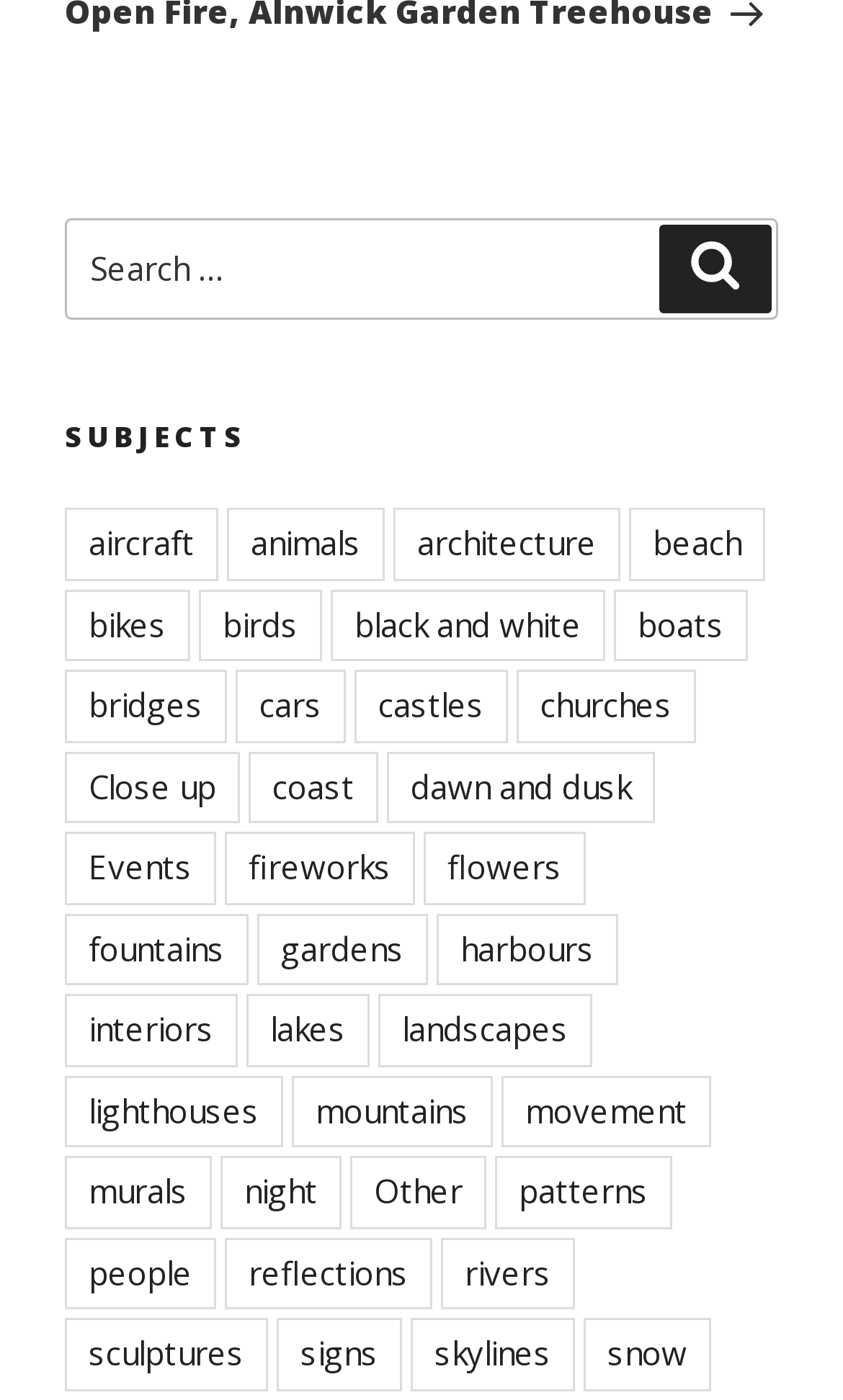Identify the bounding box coordinates of the region that needs to be clicked to carry out this instruction: "Click on the 'aircraft' link". Provide these coordinates as four float numbers ranging from 0 to 1, i.e., [left, top, right, bottom].

[0.077, 0.363, 0.259, 0.415]